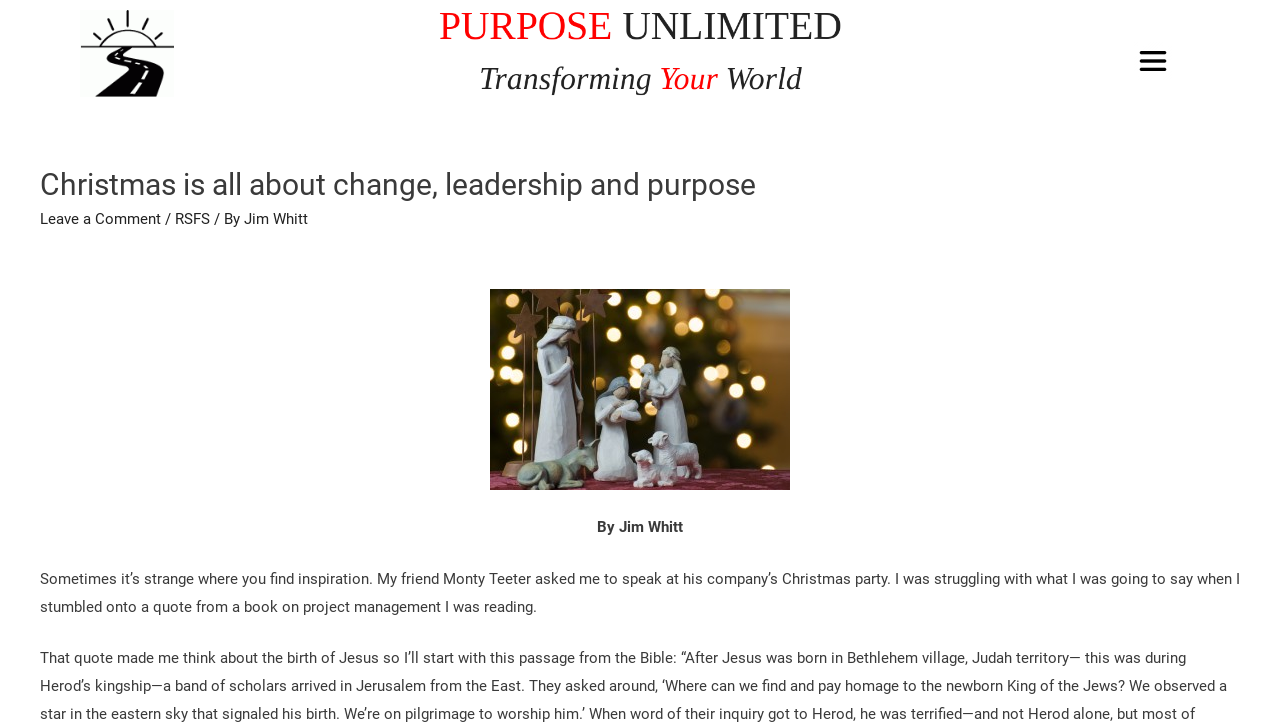Extract the bounding box coordinates of the UI element described: "RSFS". Provide the coordinates in the format [left, top, right, bottom] with values ranging from 0 to 1.

[0.137, 0.291, 0.164, 0.316]